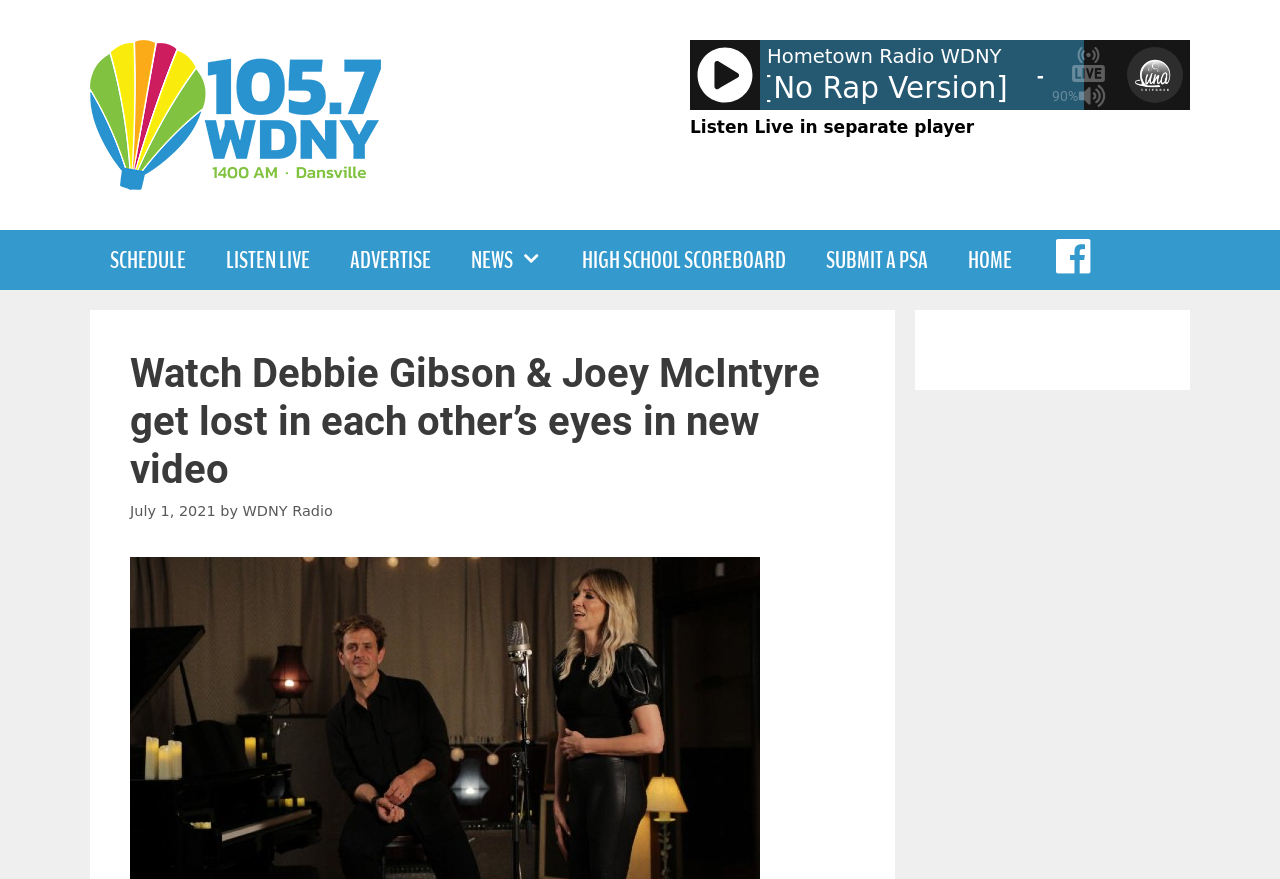From the webpage screenshot, predict the bounding box coordinates (top-left x, top-left y, bottom-right x, bottom-right y) for the UI element described here: Listen Live in separate player

[0.539, 0.133, 0.761, 0.156]